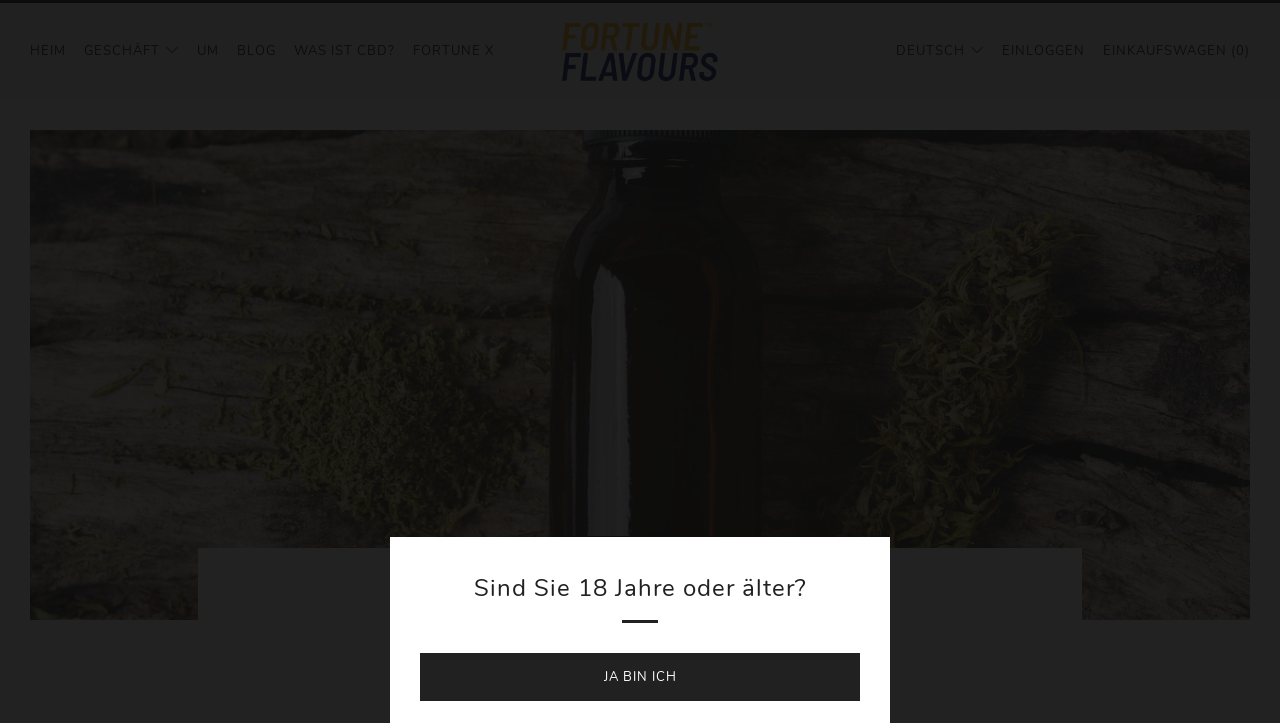Elaborate on the different components and information displayed on the webpage.

The webpage appears to be a cannabis-related website, with a focus on THC and its various forms. At the top left corner, there is a logo and a link to "FortuneFlavours" accompanied by an image. Below this, there is a navigation menu with links to "HEIM", "GESCHÄFT", "UM", "BLOG", "WAS IST CBD?", and "FORTUNE X". 

To the right of the navigation menu, there is a language selection dropdown labeled "SPRACHE" with an option to select "DEUTSCH". Further to the right, there are links to "EINLOGGEN" and "EINKAUFSWAGEN (0)".

In the main content area, there is a heading that asks "Sind Sie 18 Jahre oder älter?" (Are you 18 years or older?) followed by a link to "JA BIN ICH" (YES I AM). Below this, there is another heading titled "Verschiedene Arten von THC" (Different types of THC), which is the main topic of the webpage. 

To the right of this heading, there is a date "23. JUNI 2023" (June 23, 2023) displayed. The webpage seems to be providing information about the different forms of THC, including Delta 8 THC, Delta 9 THC, THCa, THCv, and THCp, as mentioned in the meta description.